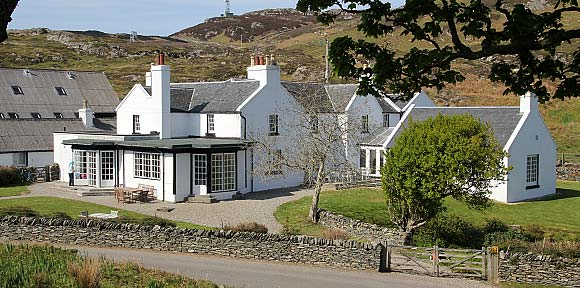What type of landscape is visible in the background?
Based on the image, respond with a single word or phrase.

Gentle hills